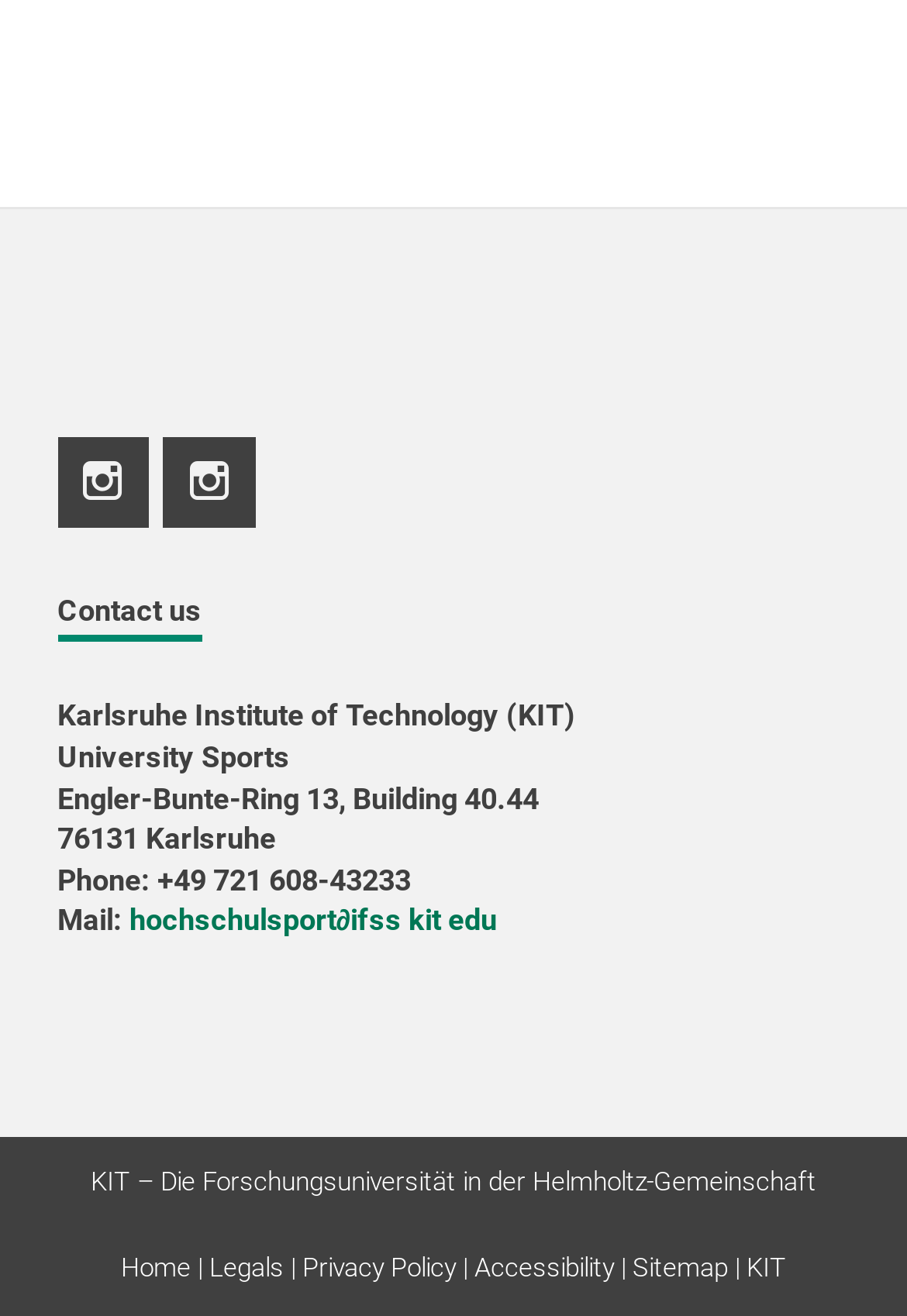Find the bounding box coordinates for the area you need to click to carry out the instruction: "Go to the 'Legals' page". The coordinates should be four float numbers between 0 and 1, indicated as [left, top, right, bottom].

[0.231, 0.952, 0.313, 0.975]